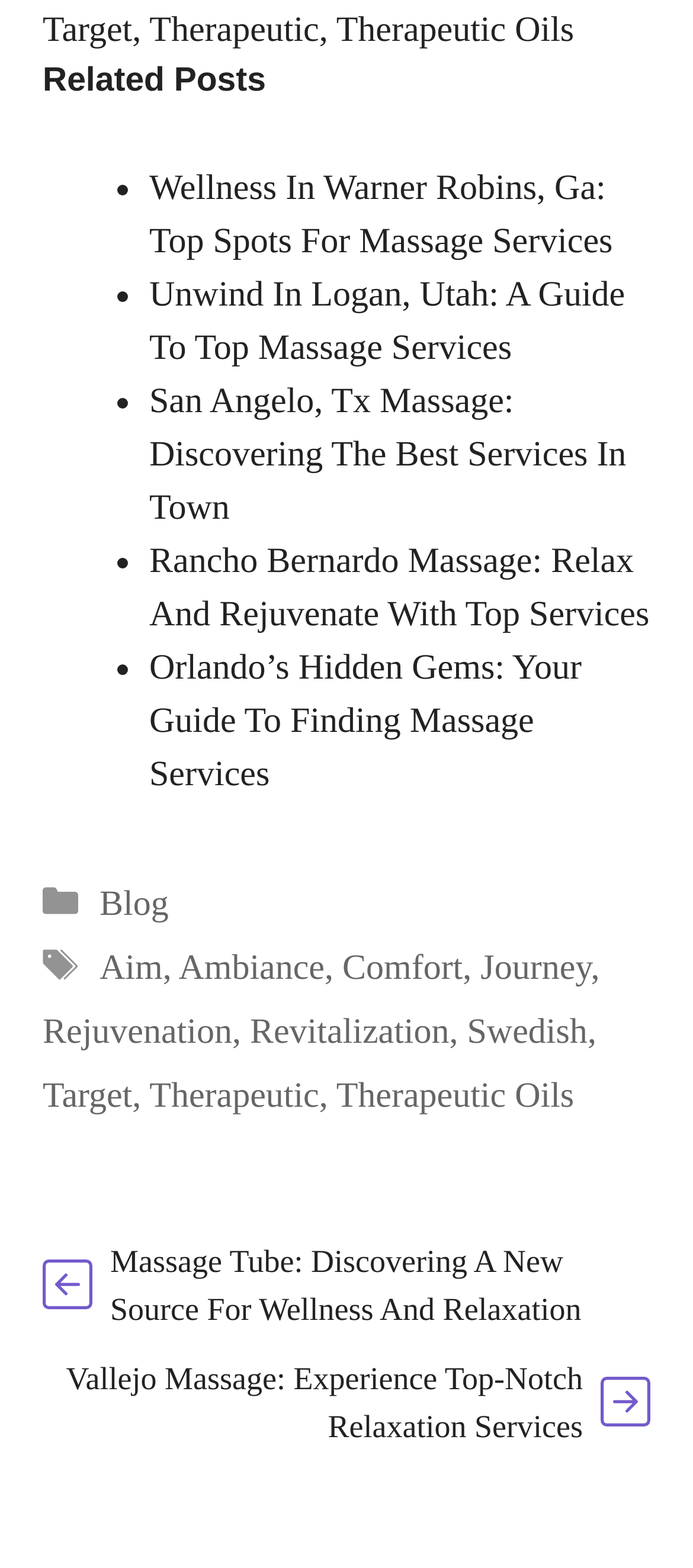Find the bounding box coordinates for the area that must be clicked to perform this action: "Click on 'Rejuvenation'".

[0.062, 0.646, 0.335, 0.671]